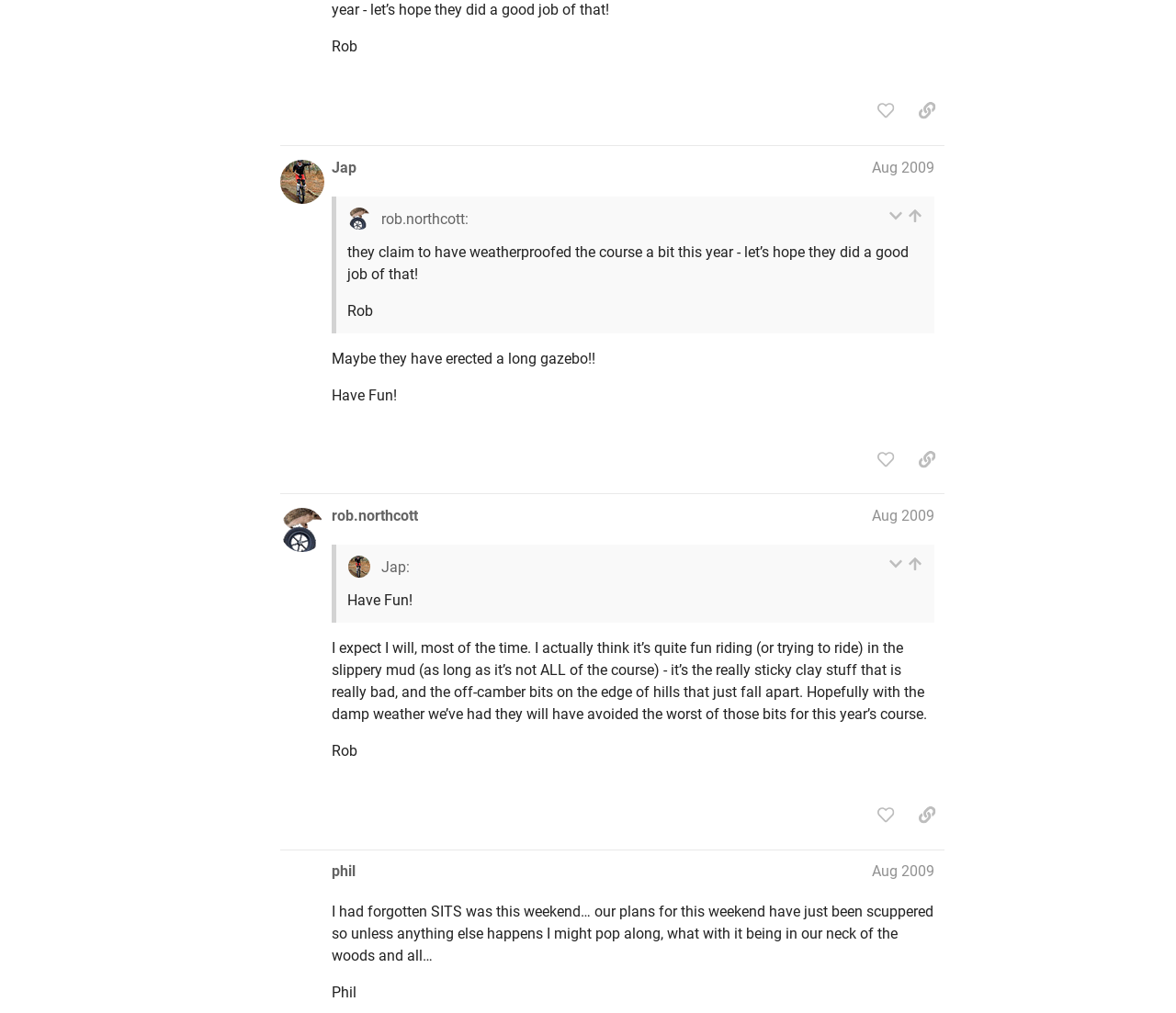What is the name of the unicycle part discussed in the post by Jap?
Look at the image and respond to the question as thoroughly as possible.

I found the answer by looking at the post by Jap and seeing that it does not mention a specific unicycle part.